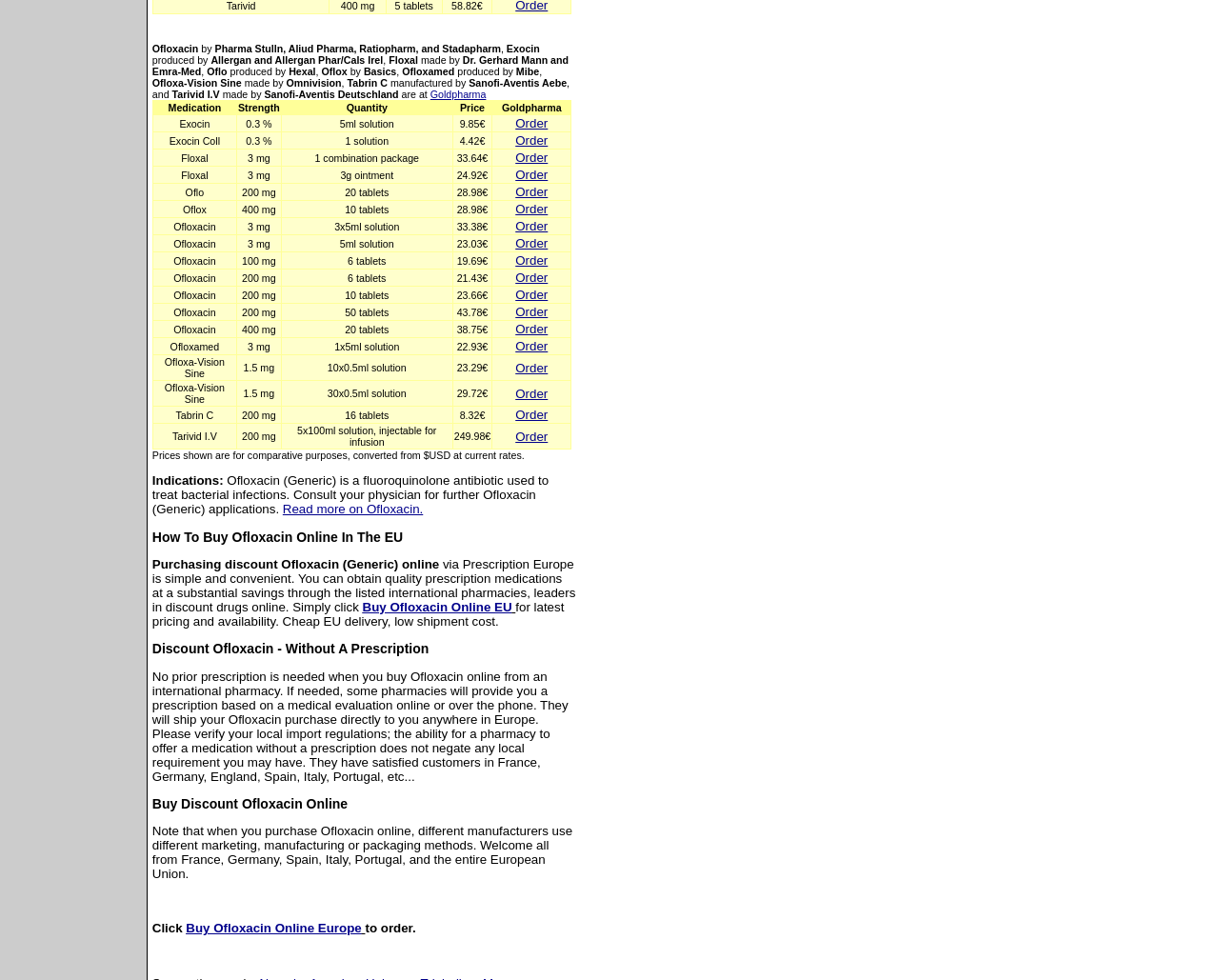Find the bounding box coordinates for the HTML element described as: "Goldpharma". The coordinates should consist of four float values between 0 and 1, i.e., [left, top, right, bottom].

[0.353, 0.091, 0.399, 0.102]